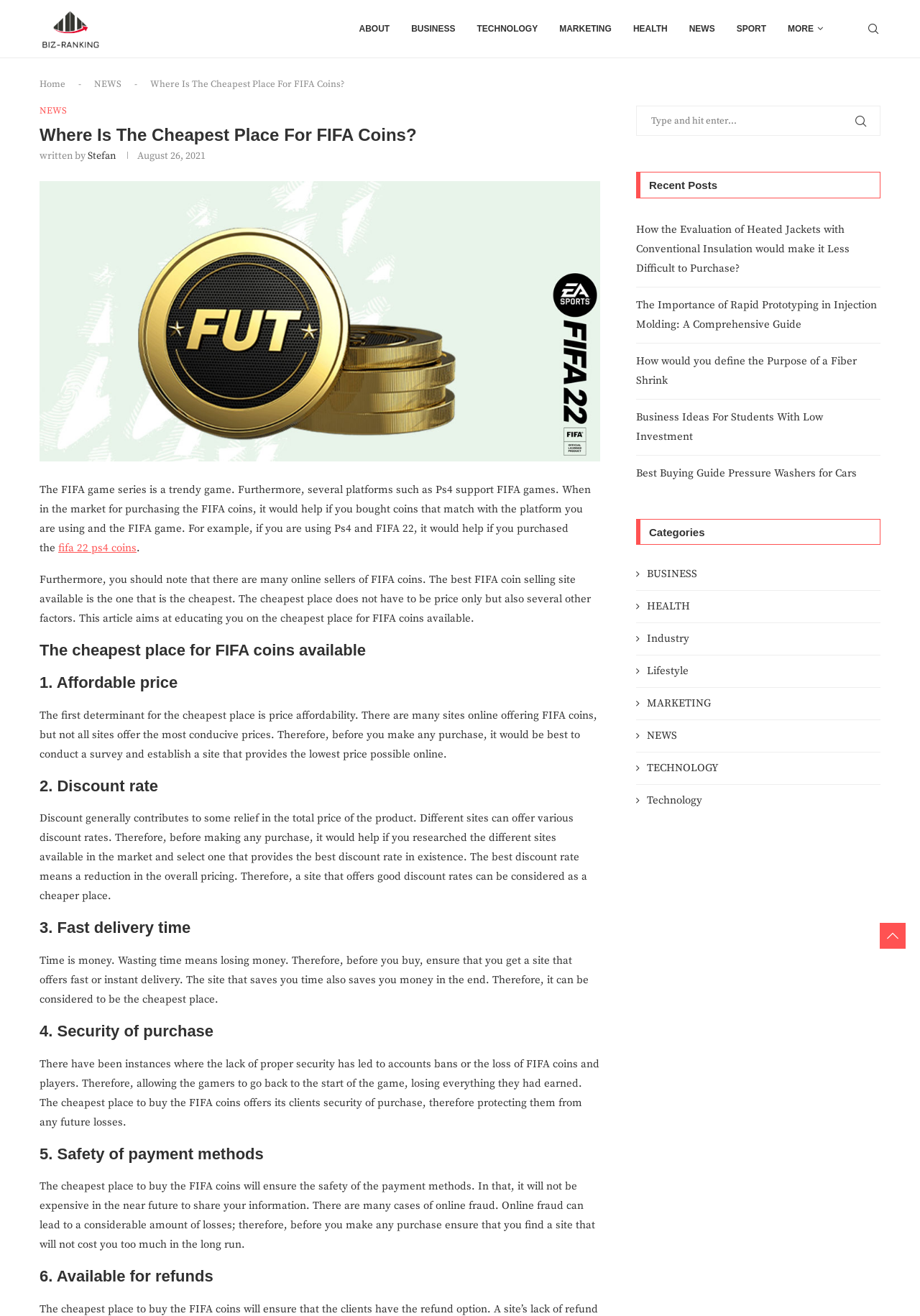Given the element description aria-describedby="gallery-1-5803", predict the bounding box coordinates for the UI element in the webpage screenshot. The format should be (top-left x, top-left y, bottom-right x, bottom-right y), and the values should be between 0 and 1.

None